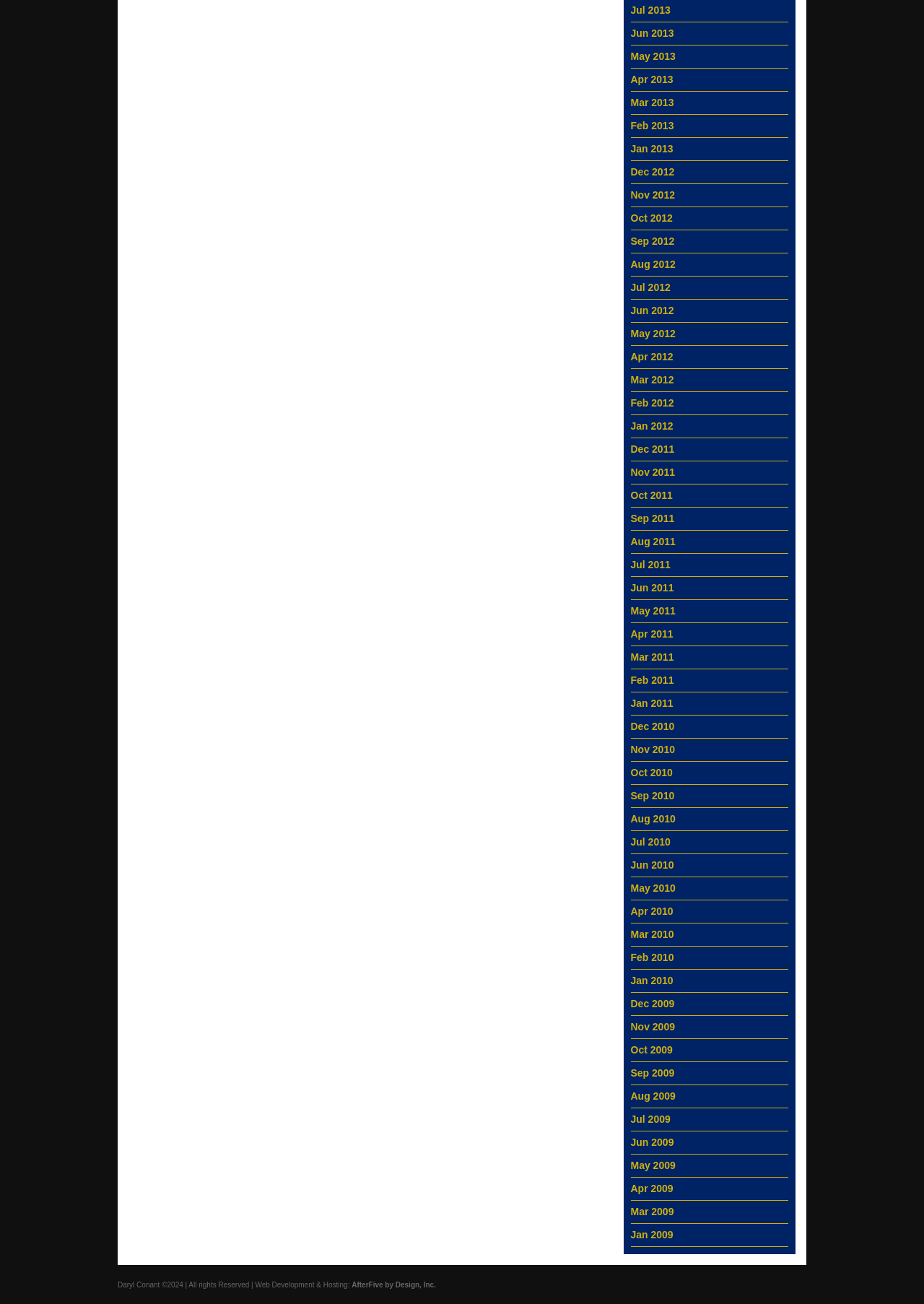Using the provided element description "AfterFive by Design, Inc.", determine the bounding box coordinates of the UI element.

[0.381, 0.982, 0.472, 0.988]